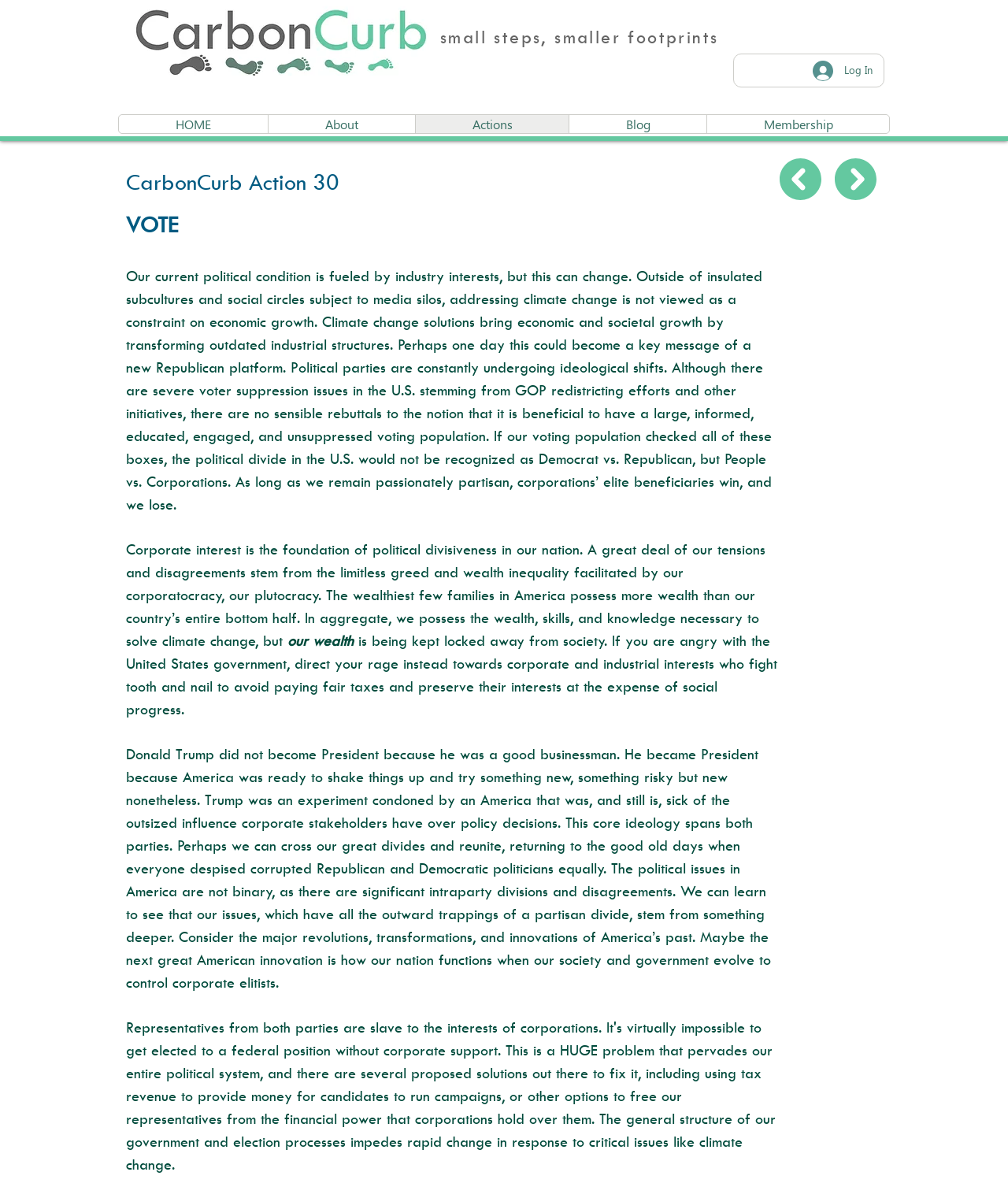Identify the first-level heading on the webpage and generate its text content.

small steps, smaller footprints